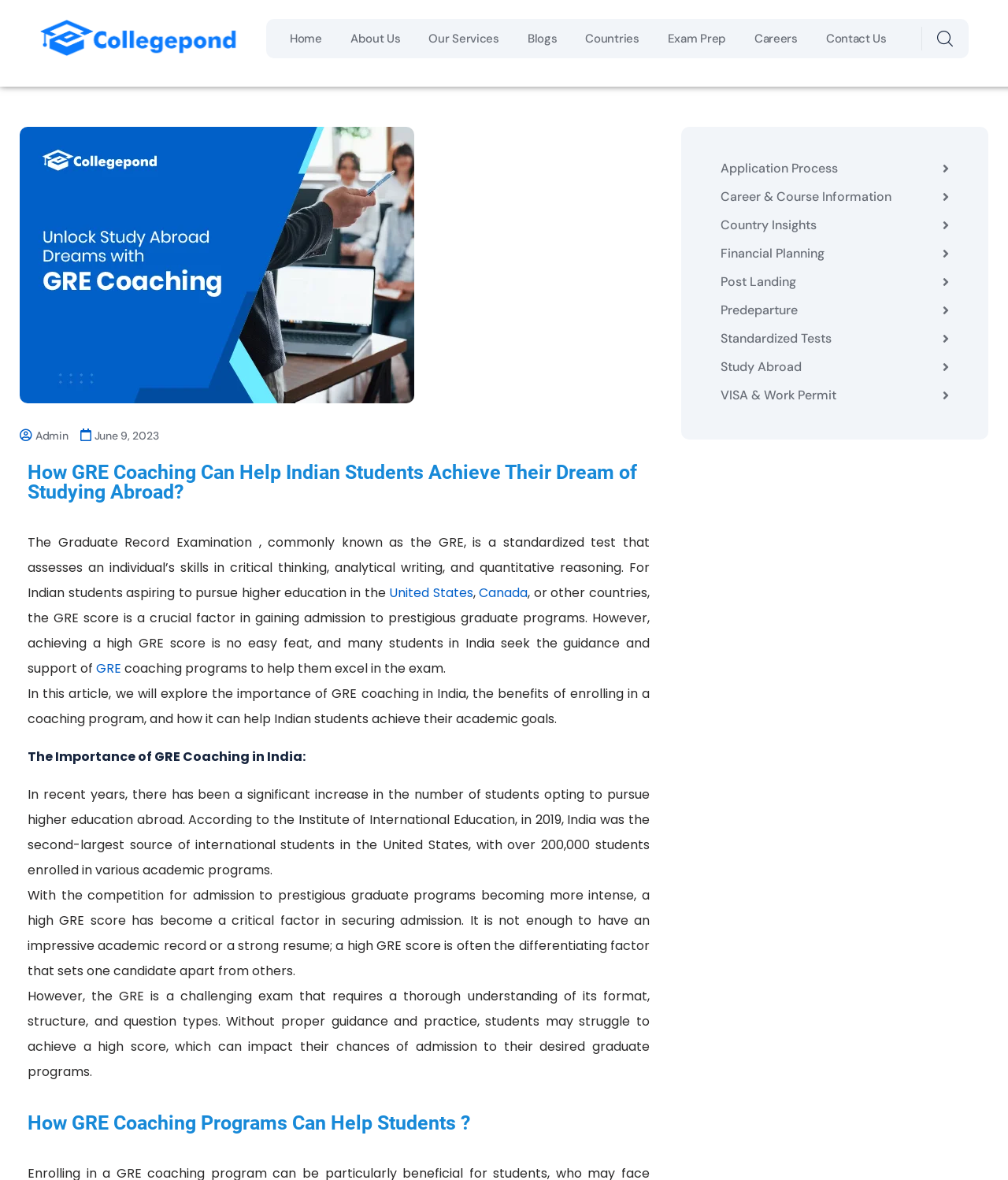How many sections are there in the article?
Using the image, elaborate on the answer with as much detail as possible.

I determined the number of sections in the article by looking at the heading elements, which are 'How GRE Coaching Can Help Indian Students Achieve Their Dream of Studying Abroad?' and 'How GRE Coaching Programs Can Help Students?'. These two headings indicate that the article is divided into two sections.